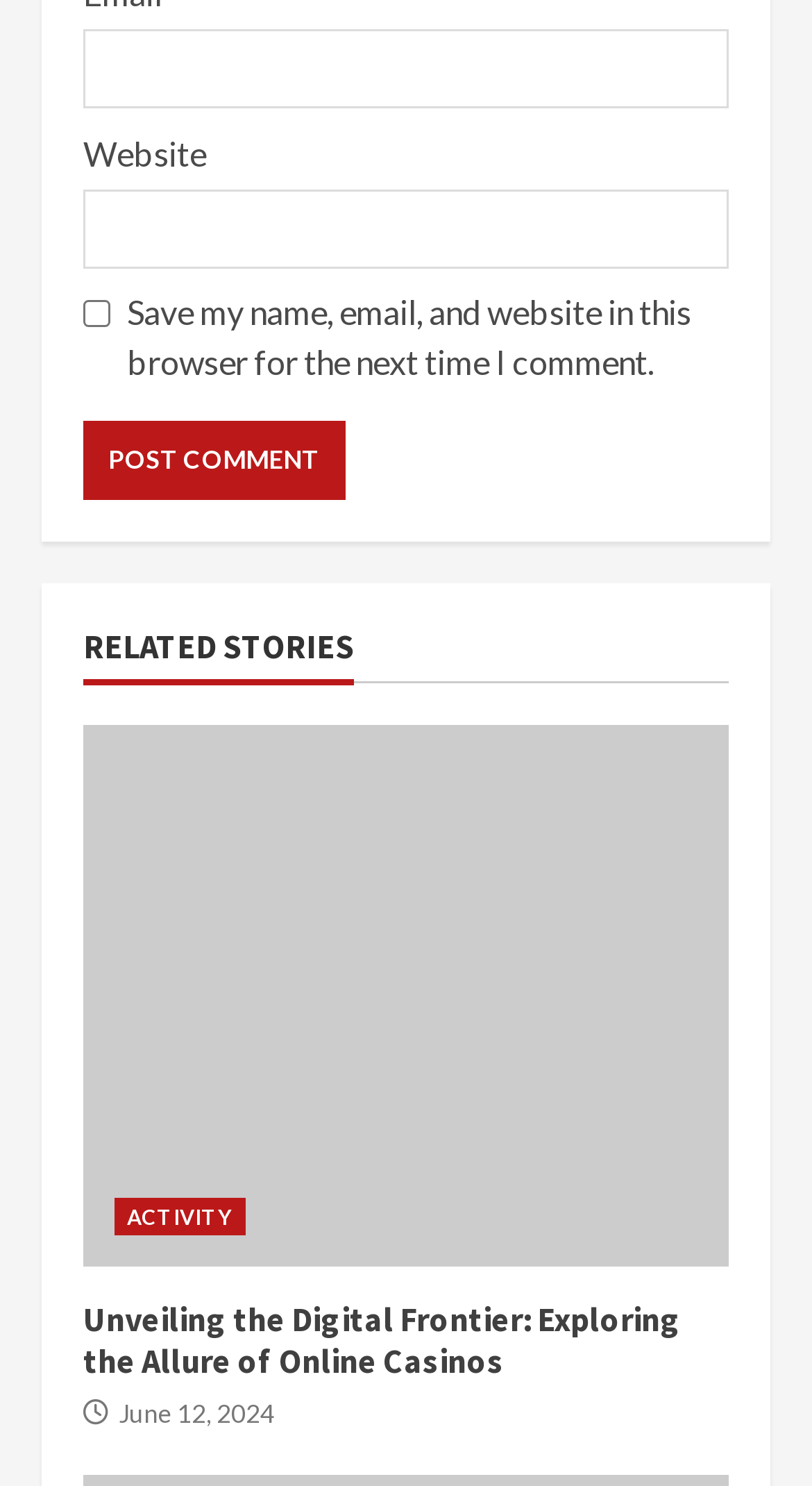Give a one-word or short phrase answer to the question: 
When was the related story published?

June 12, 2024